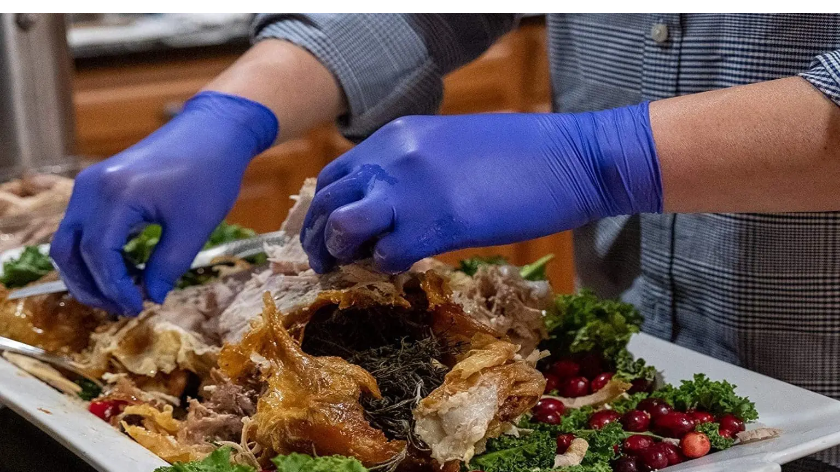Answer this question in one word or a short phrase: What is the color of the gloves?

Blue